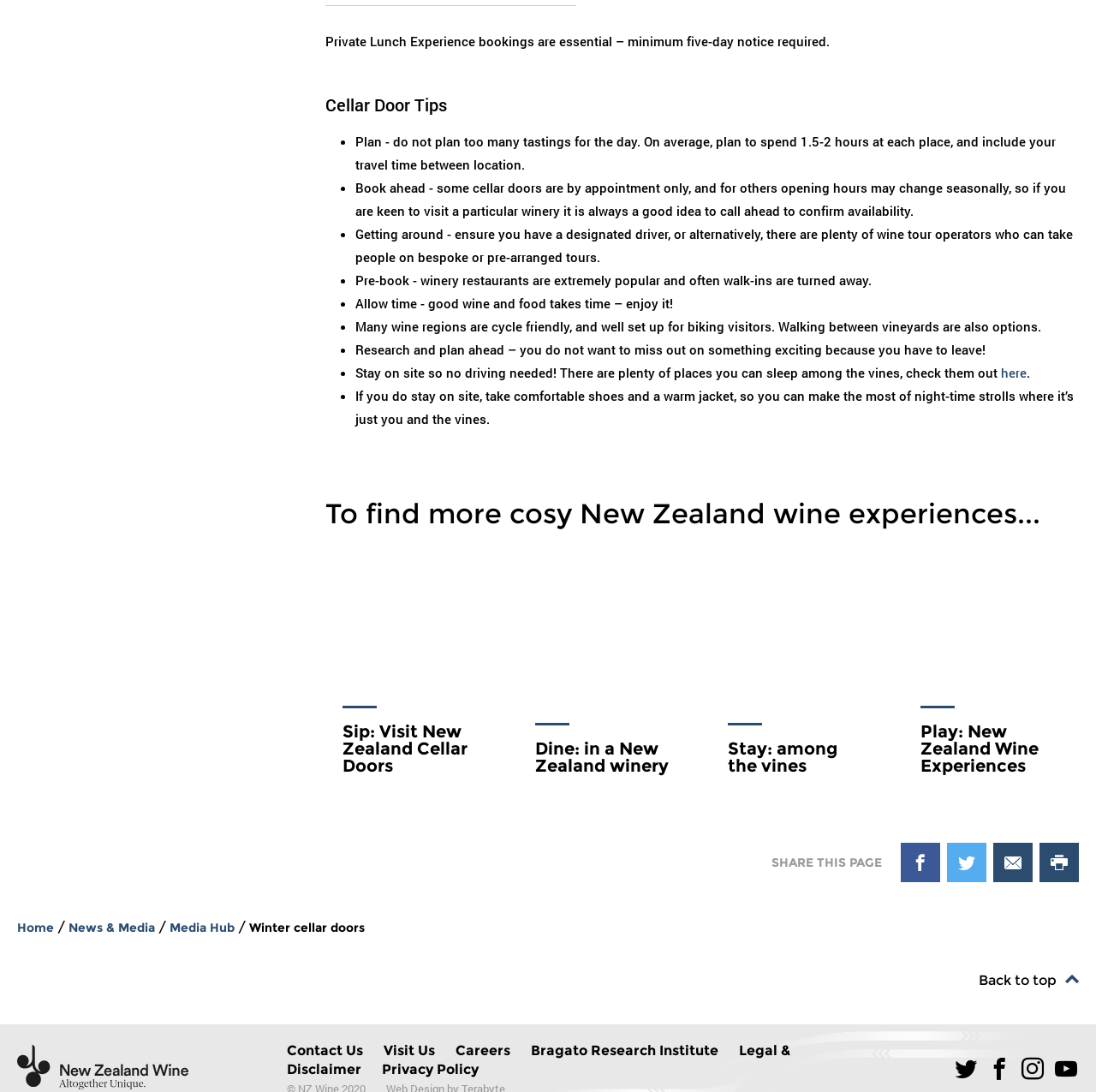How many links are there to share the webpage on social media?
Provide a fully detailed and comprehensive answer to the question.

The answer can be found by counting the number of link elements with text 'Share on Facebook', 'Share on Twitter', 'Share via Email', and the link with the icon '' which are located at the bottom of the webpage.